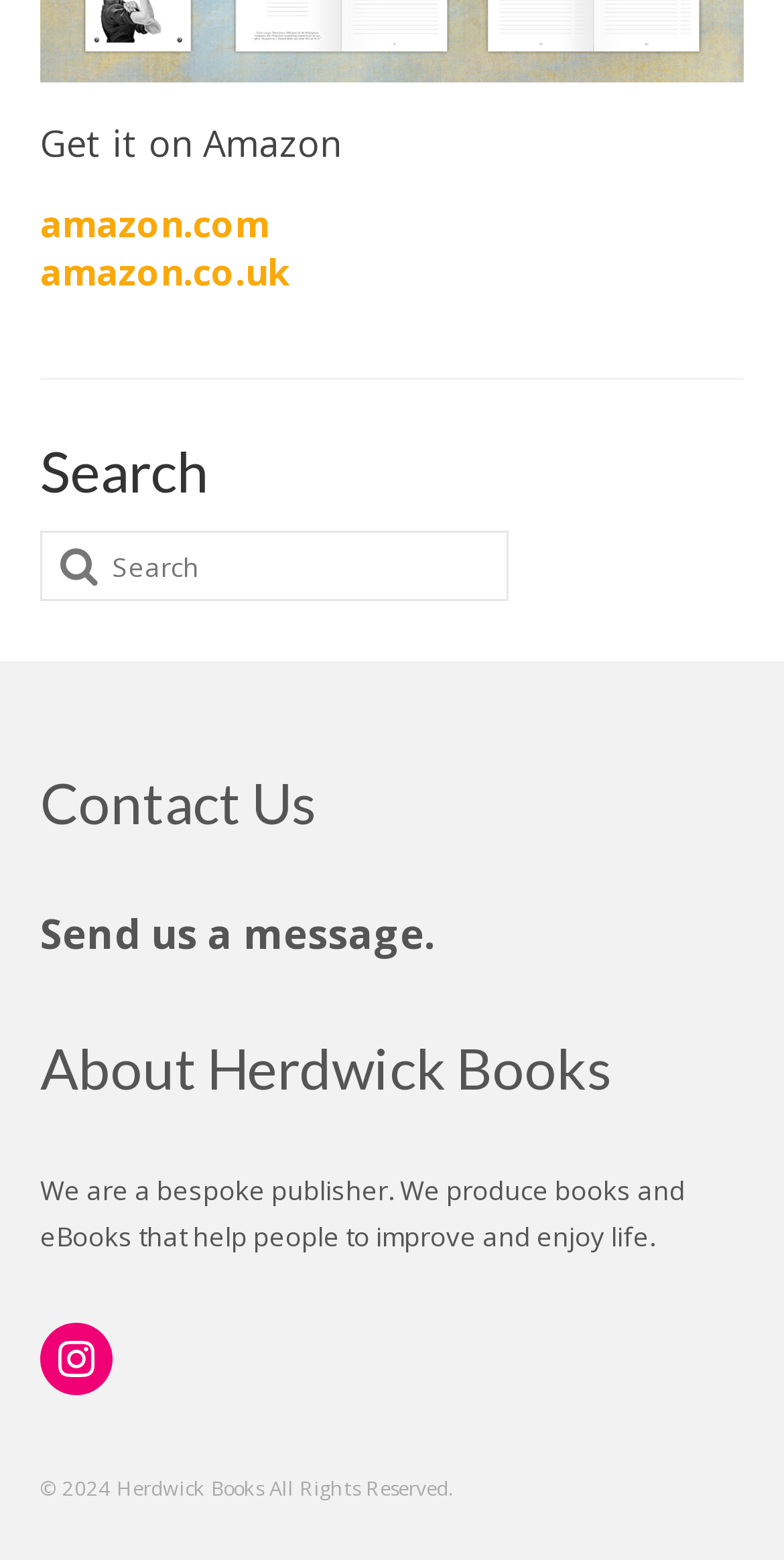Refer to the image and provide an in-depth answer to the question: 
What is the purpose of the textbox?

The textbox is located next to a 'Search' heading and a button with a magnifying glass icon, indicating that it is used to search for books or other content on the website.